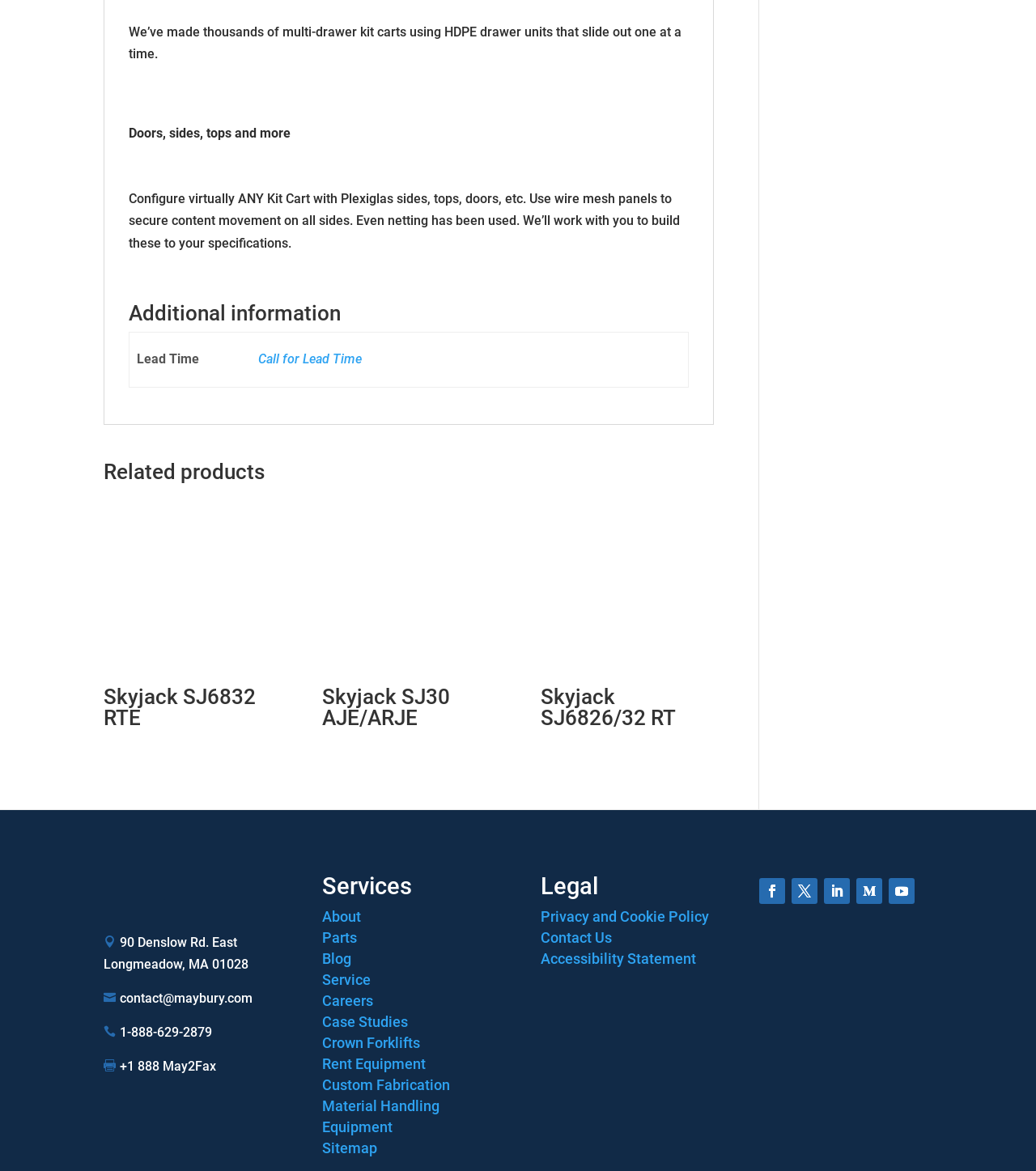Determine the bounding box coordinates of the clickable element to achieve the following action: 'Click on 'Call for Lead Time' to get more information'. Provide the coordinates as four float values between 0 and 1, formatted as [left, top, right, bottom].

[0.249, 0.3, 0.349, 0.313]